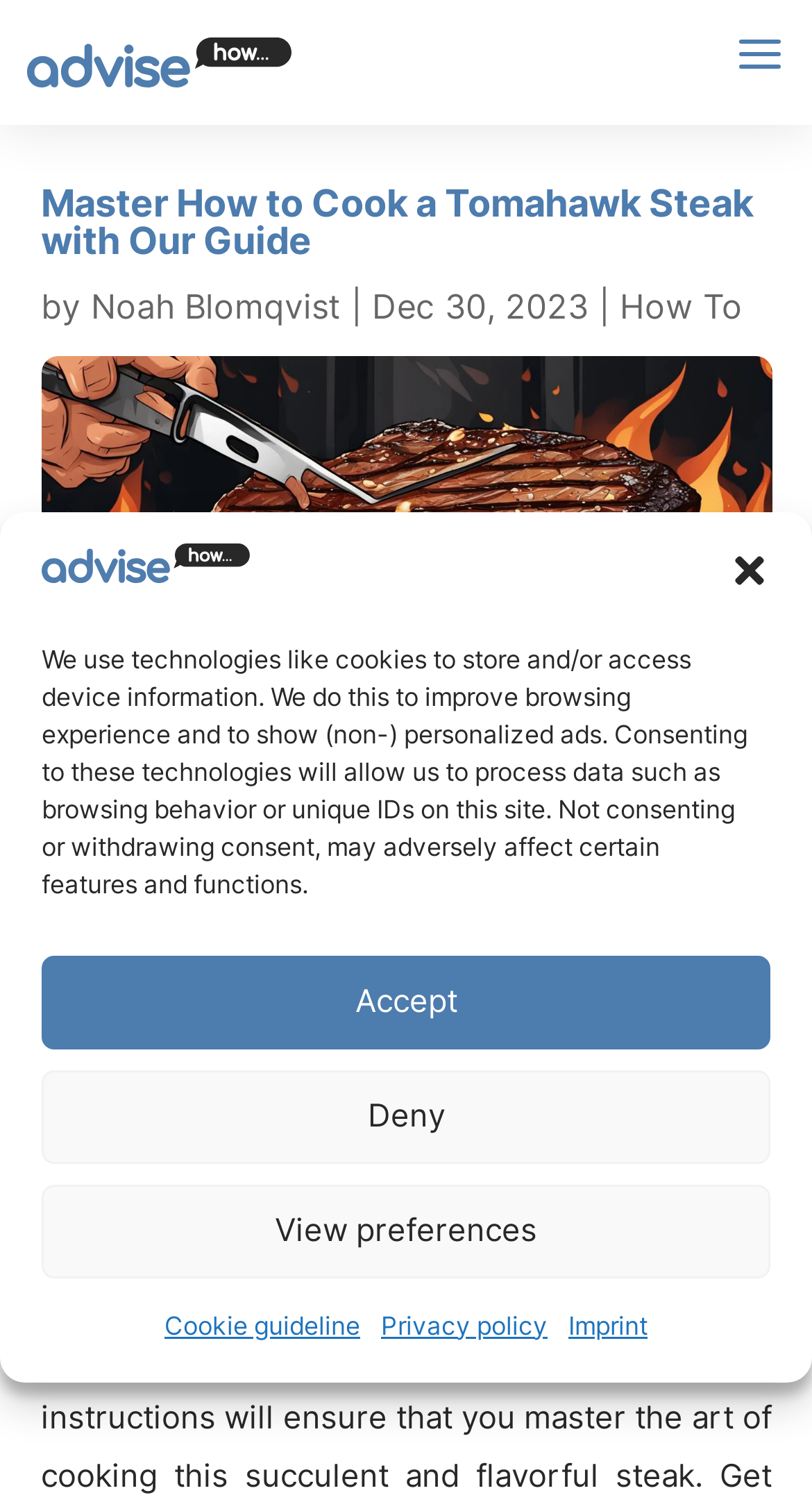Explain the webpage's design and content in an elaborate manner.

This webpage is a guide on how to cook a Tomahawk steak. At the top, there is a dialog box for managing cookie consent, which includes a brief description of the website's use of cookies and options to accept, deny, or view preferences. Below the dialog box, there is a heading that reads "Master How to Cook a Tomahawk Steak with Our Guide" followed by the author's name, Noah Blomqvist, and the date December 30, 2023.

To the right of the heading, there is a large image of a Tomahawk steak. Below the image, there are navigation links to "Home" and "How To" categories. Next to these links, there is a rating or score of "5".

The main content of the webpage starts with a brief introduction, which encourages readers to elevate their culinary skills and impress their guests. The introduction is followed by a comprehensive guide on how to cook a Tomahawk steak, which is the main focus of the webpage.

At the top-right corner of the webpage, there is a search bar. Above the search bar, there is a link to the website's homepage, advisehow.com, with a small image of a logo.